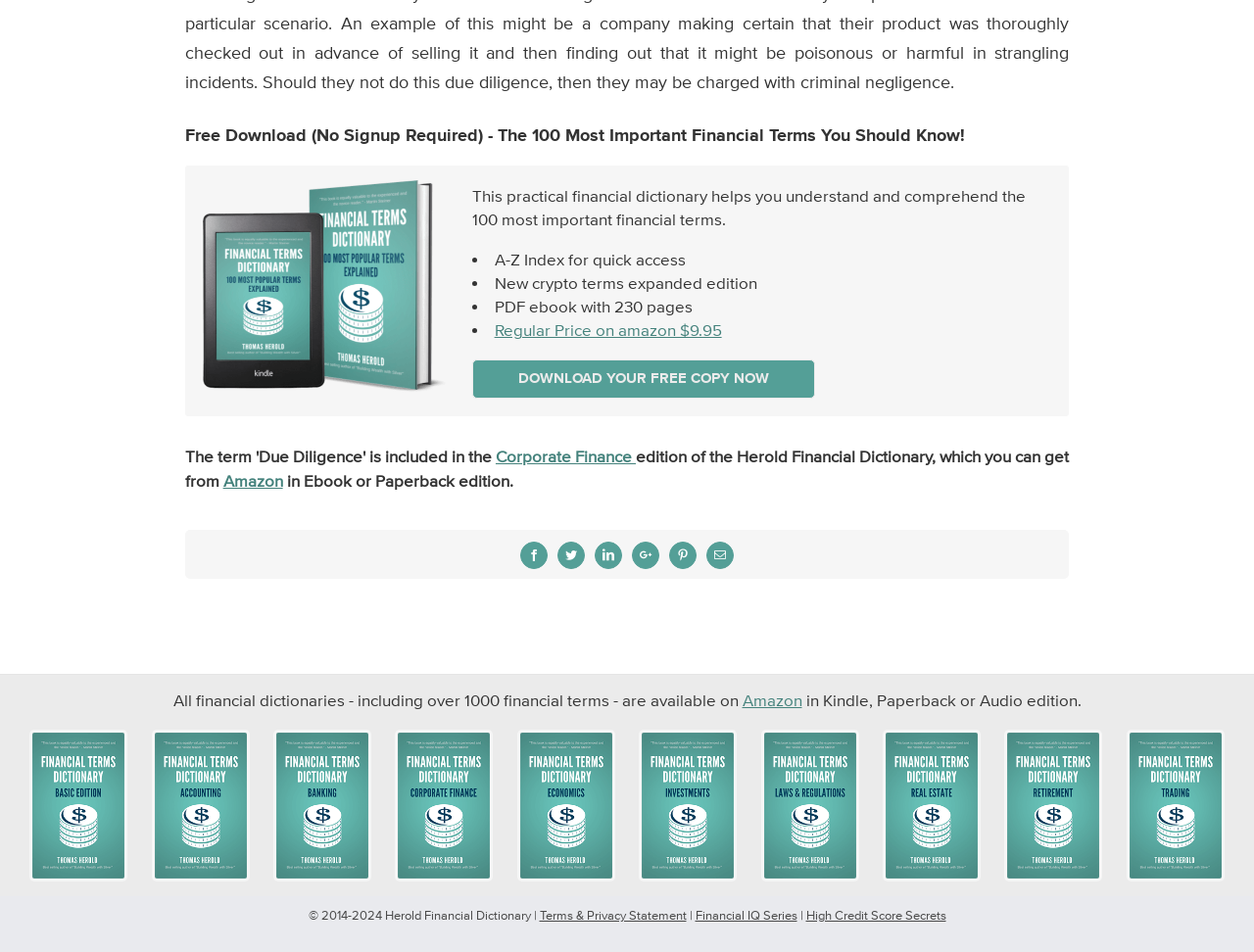Determine the coordinates of the bounding box for the clickable area needed to execute this instruction: "Share on Facebook".

[0.415, 0.569, 0.437, 0.598]